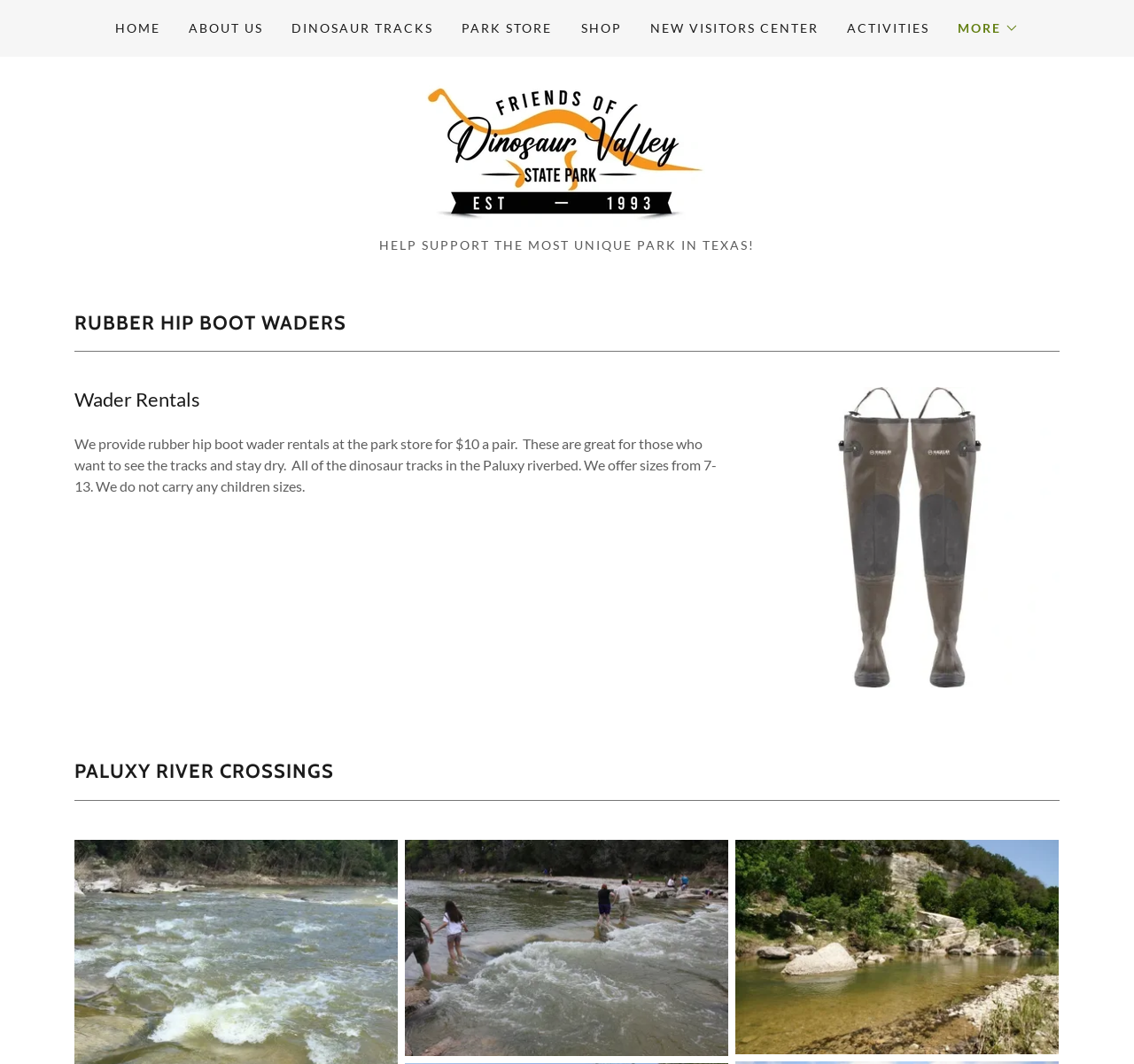Bounding box coordinates must be specified in the format (top-left x, top-left y, bottom-right x, bottom-right y). All values should be floating point numbers between 0 and 1. What are the bounding box coordinates of the UI element described as: New Visitors Center

[0.568, 0.012, 0.726, 0.042]